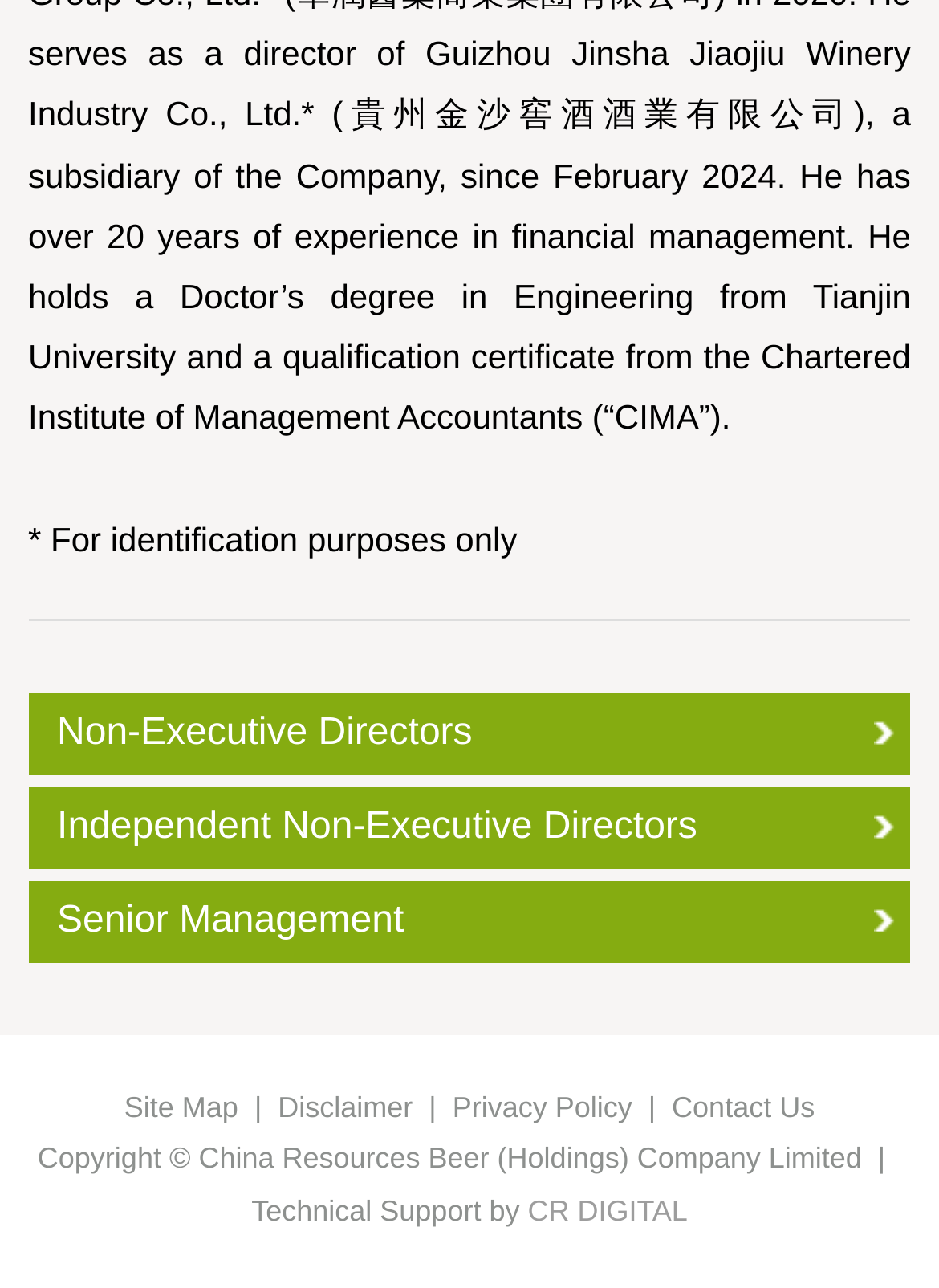Locate the bounding box coordinates of the area where you should click to accomplish the instruction: "Go to Site Map".

[0.132, 0.846, 0.254, 0.873]